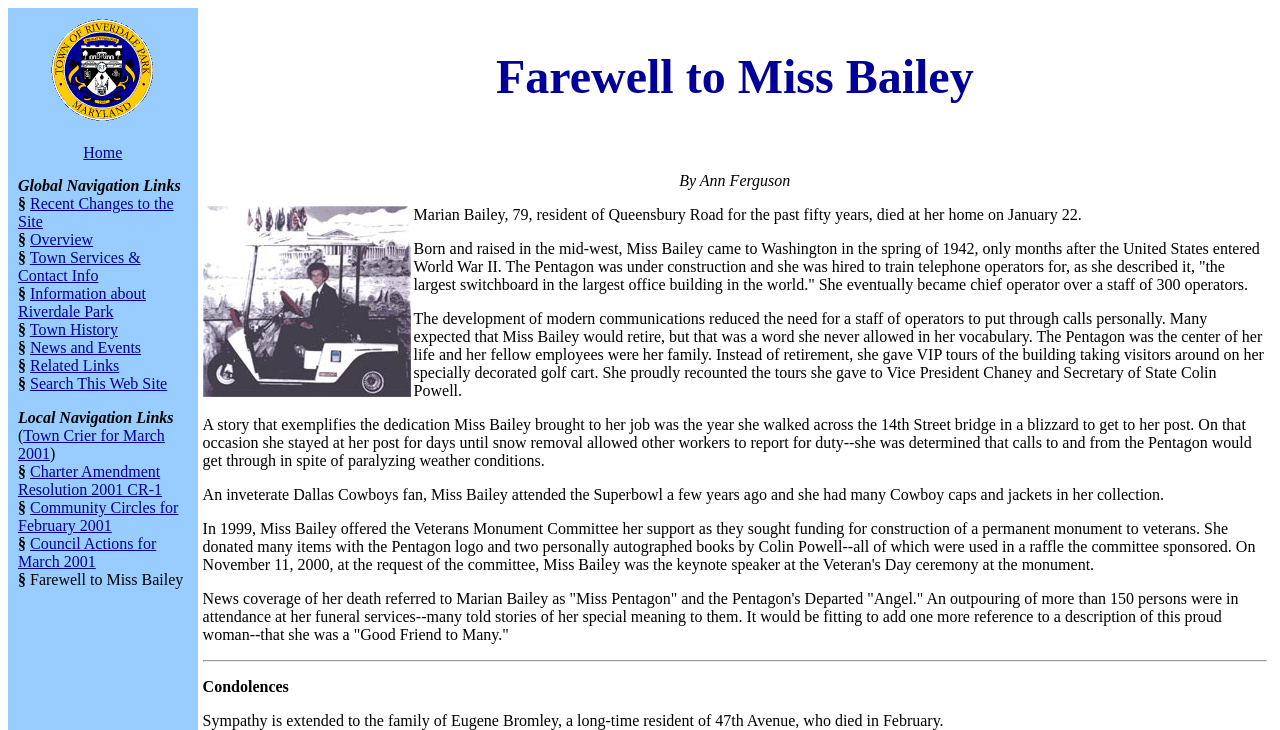Provide the bounding box coordinates for the UI element described in this sentence: "Town History". The coordinates should be four float values between 0 and 1, i.e., [left, top, right, bottom].

[0.023, 0.44, 0.092, 0.463]